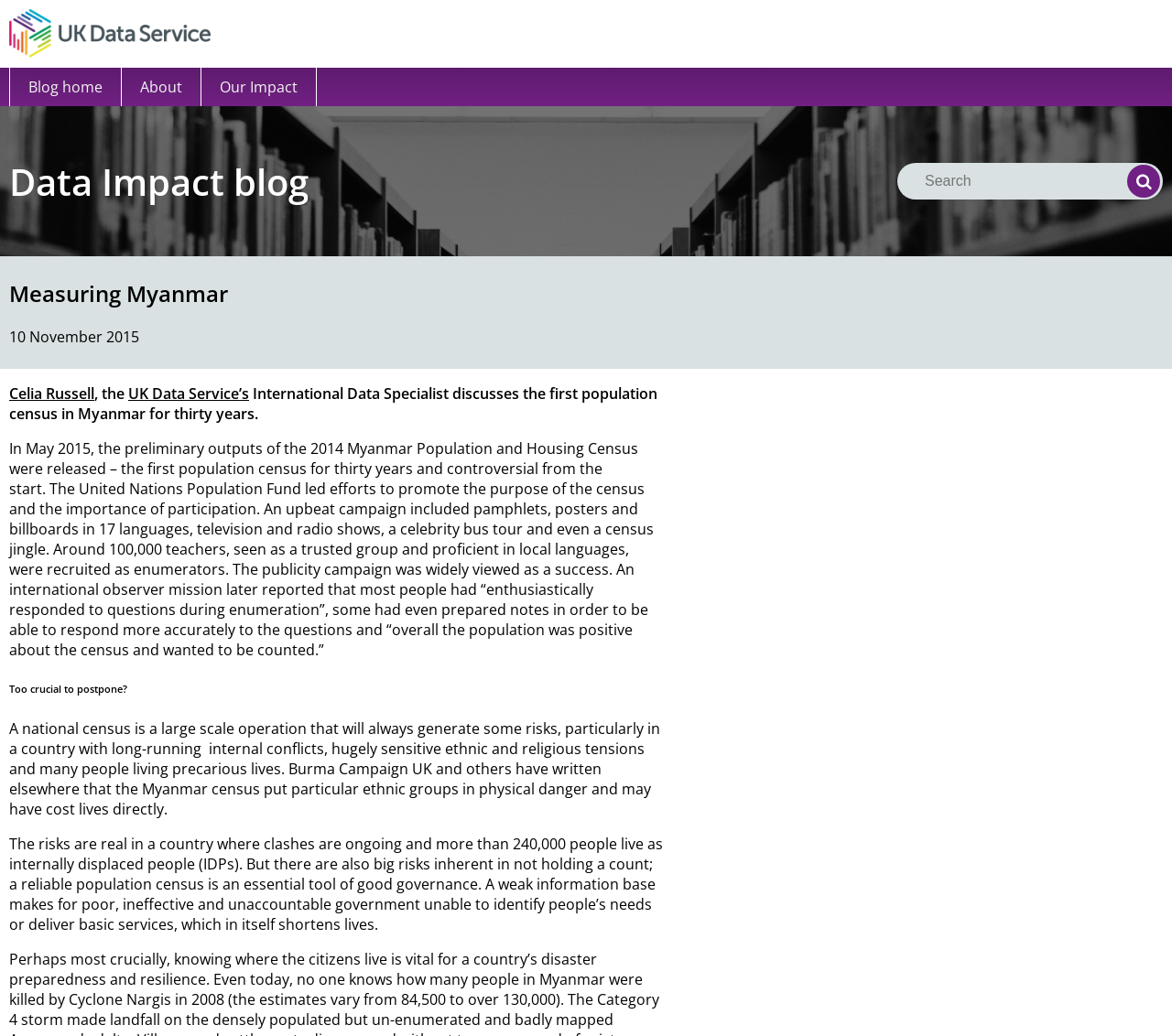Provide a short, one-word or phrase answer to the question below:
Who is the author of the blog post?

Celia Russell